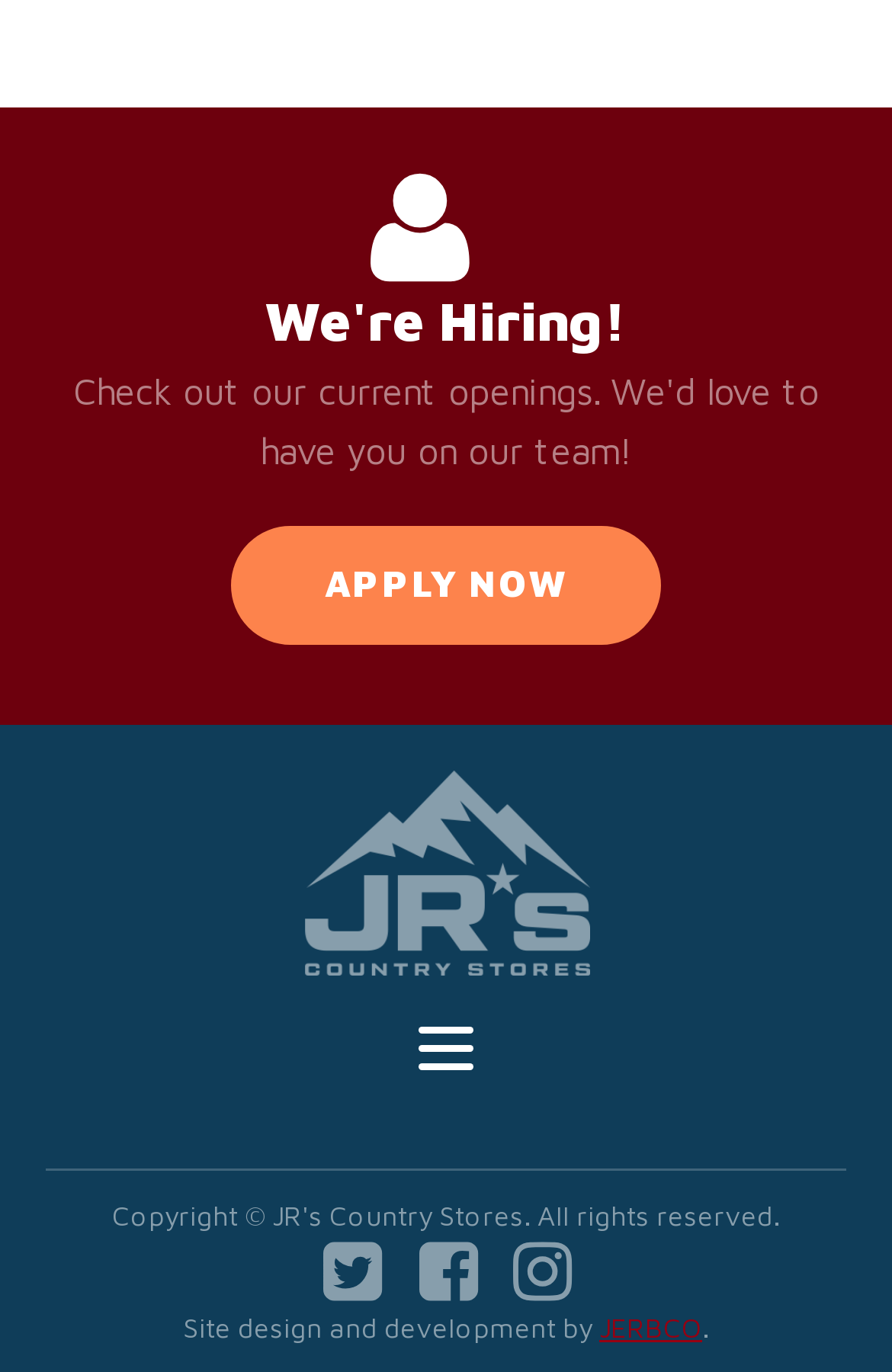What is the vertical position of the 'We're Hiring!' heading relative to the 'APPLY NOW' link?
Refer to the image and provide a concise answer in one word or phrase.

Above